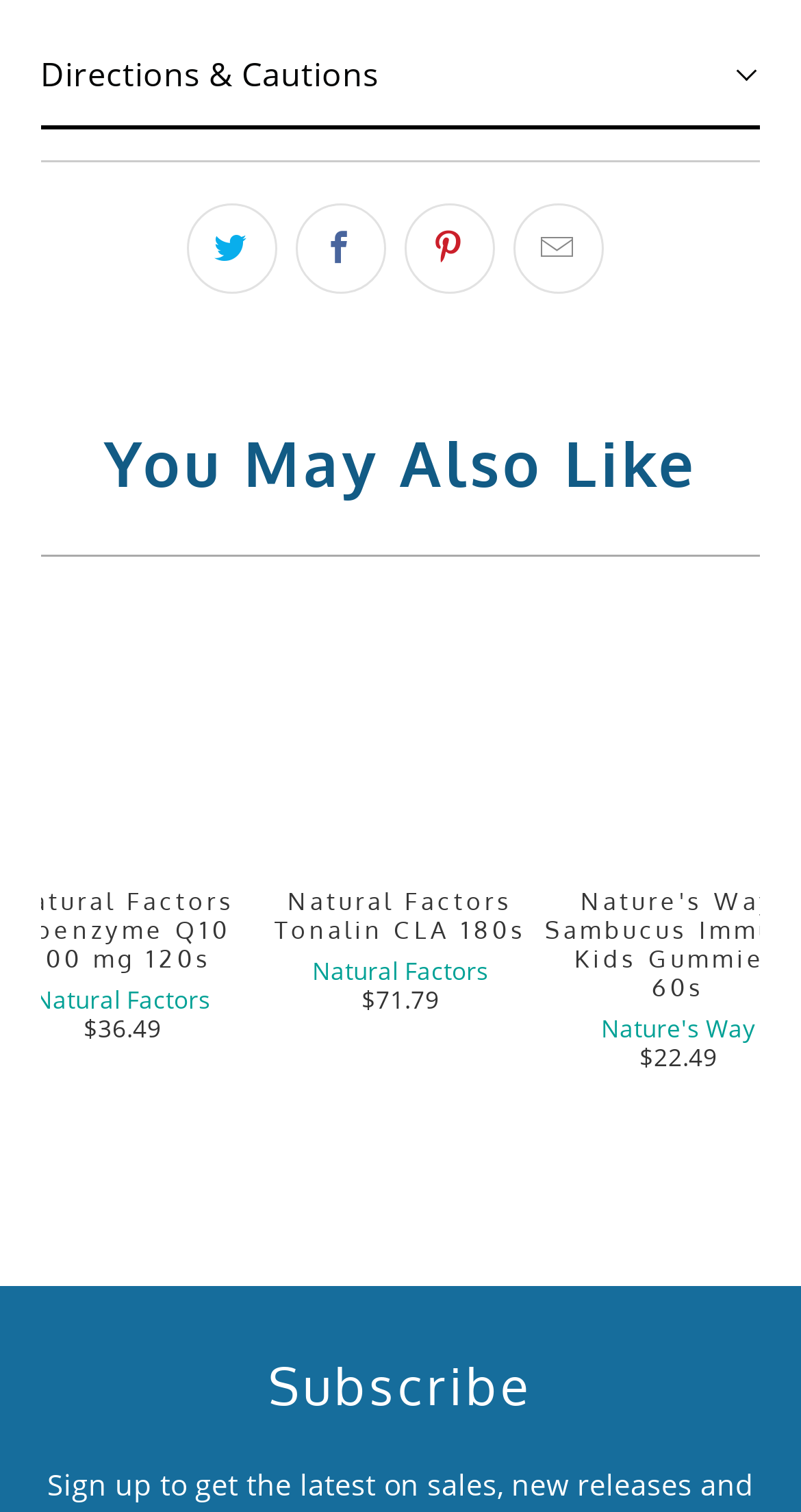What is the section above the product list?
Kindly answer the question with as much detail as you can.

I looked at the heading above the product list and found that it says 'You May Also Like'. This suggests that the section is showing related products or recommendations.